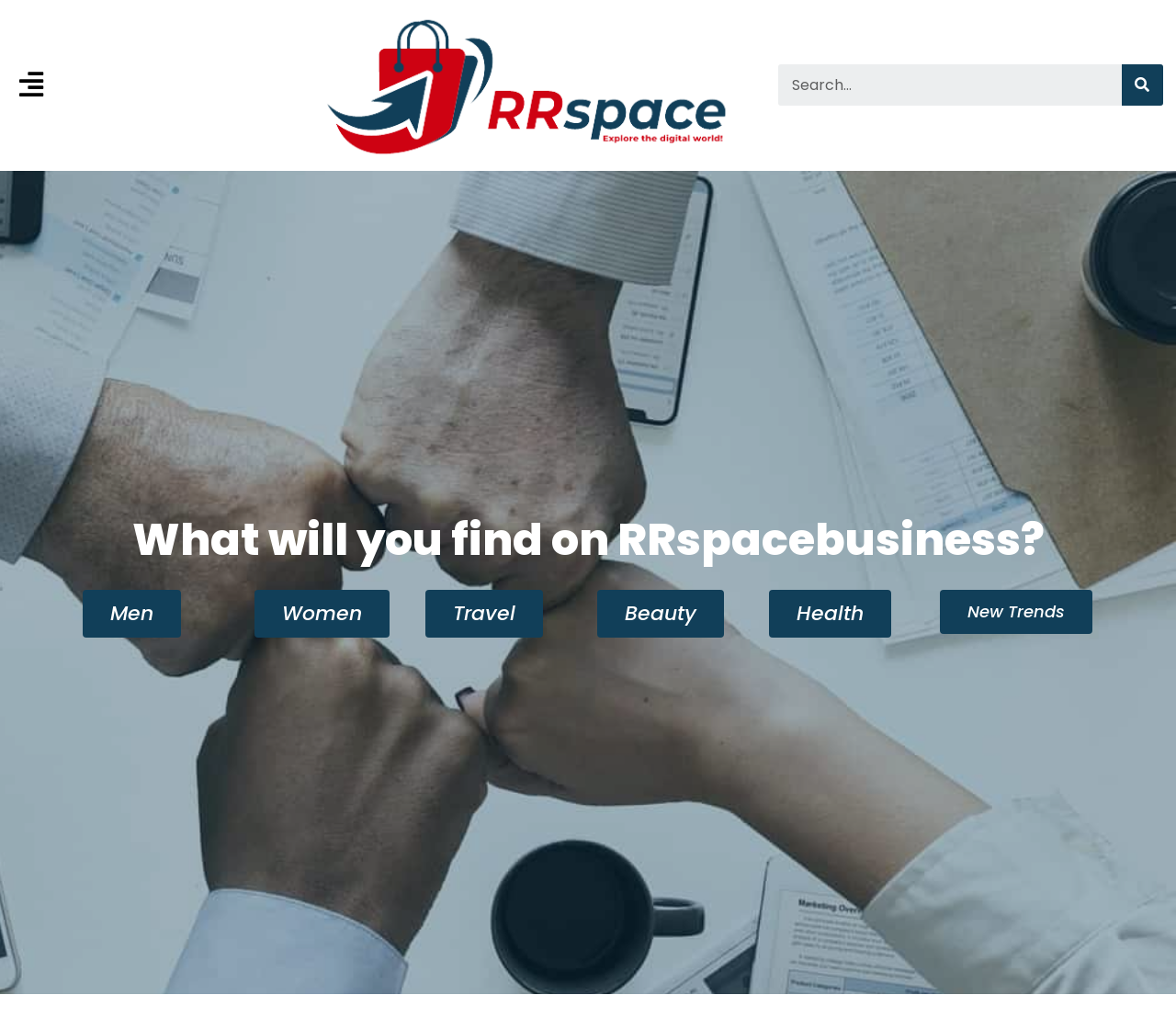Find the bounding box coordinates of the element you need to click on to perform this action: 'Skip to content'. The coordinates should be represented by four float values between 0 and 1, in the format [left, top, right, bottom].

[0.0, 0.029, 0.023, 0.046]